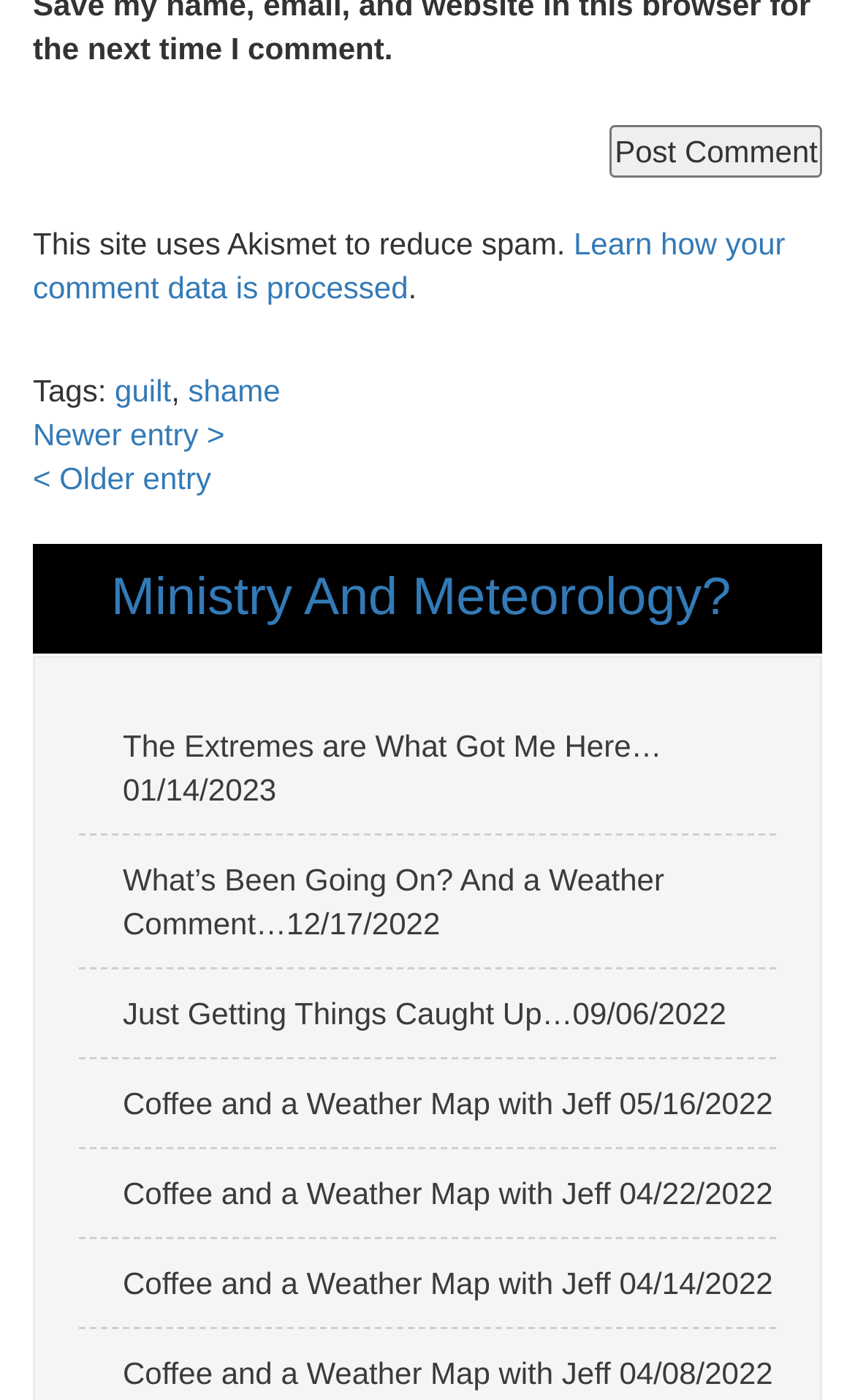Can you specify the bounding box coordinates of the area that needs to be clicked to fulfill the following instruction: "View the 'RSS' page"?

[0.077, 0.405, 0.113, 0.448]